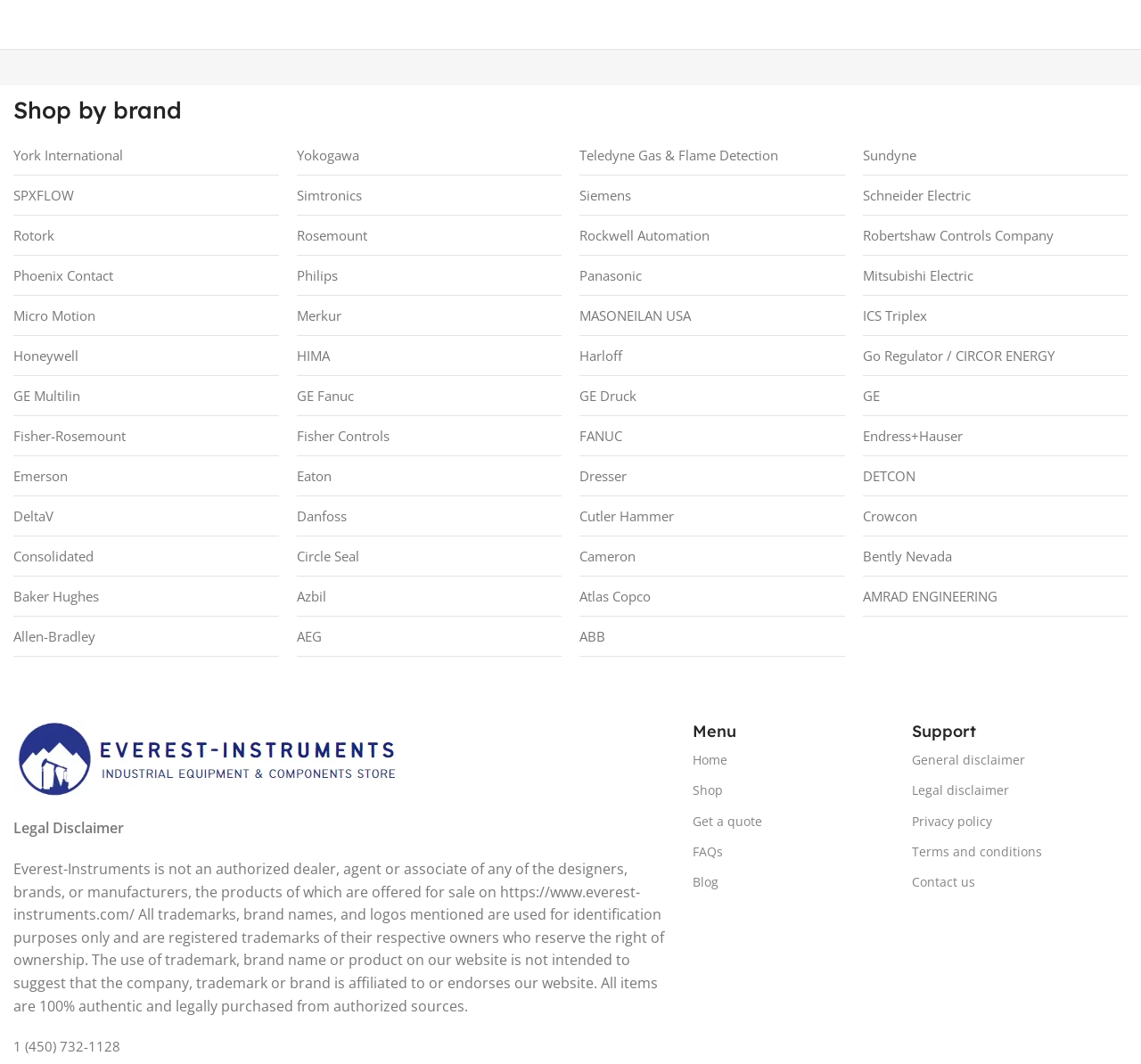Using the webpage screenshot and the element description Cutler Hammer, determine the bounding box coordinates. Specify the coordinates in the format (top-left x, top-left y, bottom-right x, bottom-right y) with values ranging from 0 to 1.

[0.508, 0.475, 0.74, 0.505]